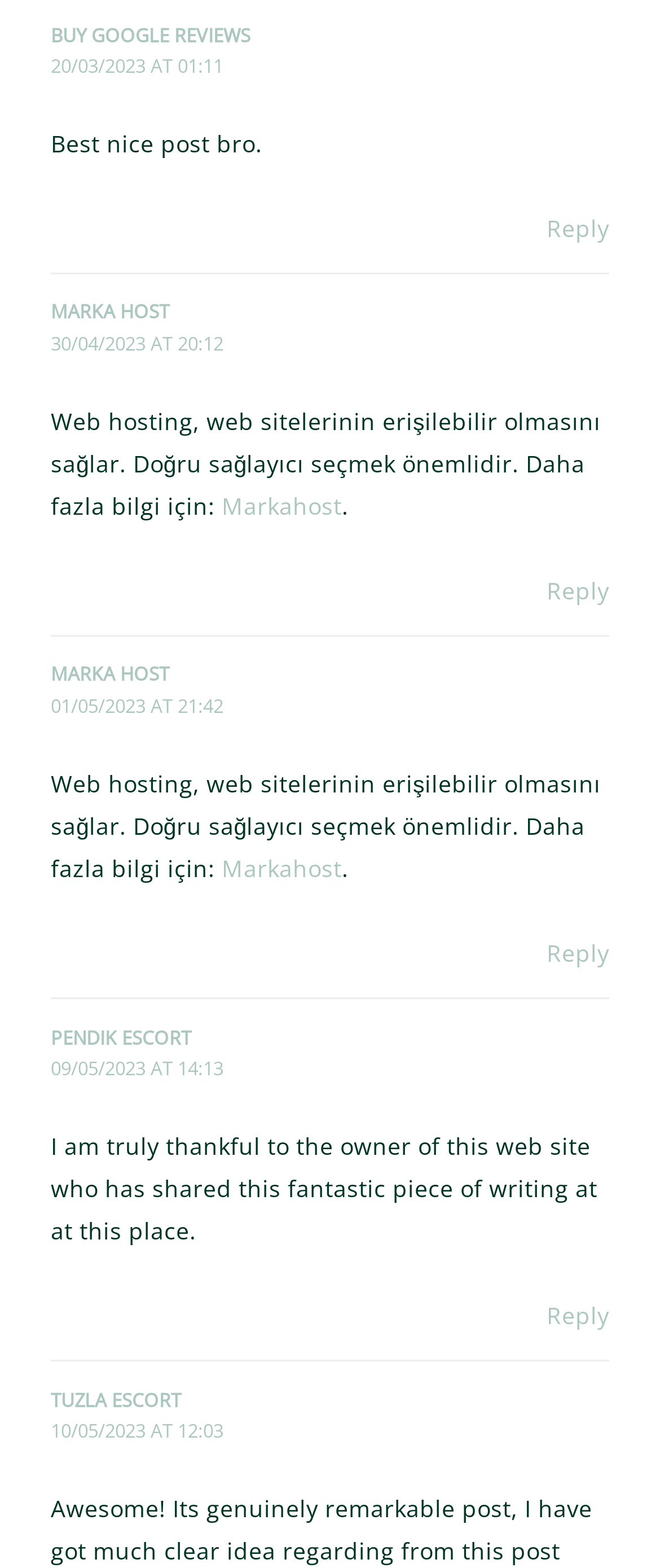Could you specify the bounding box coordinates for the clickable section to complete the following instruction: "Click on 'PENDIK ESCORT'"?

[0.077, 0.653, 0.29, 0.669]